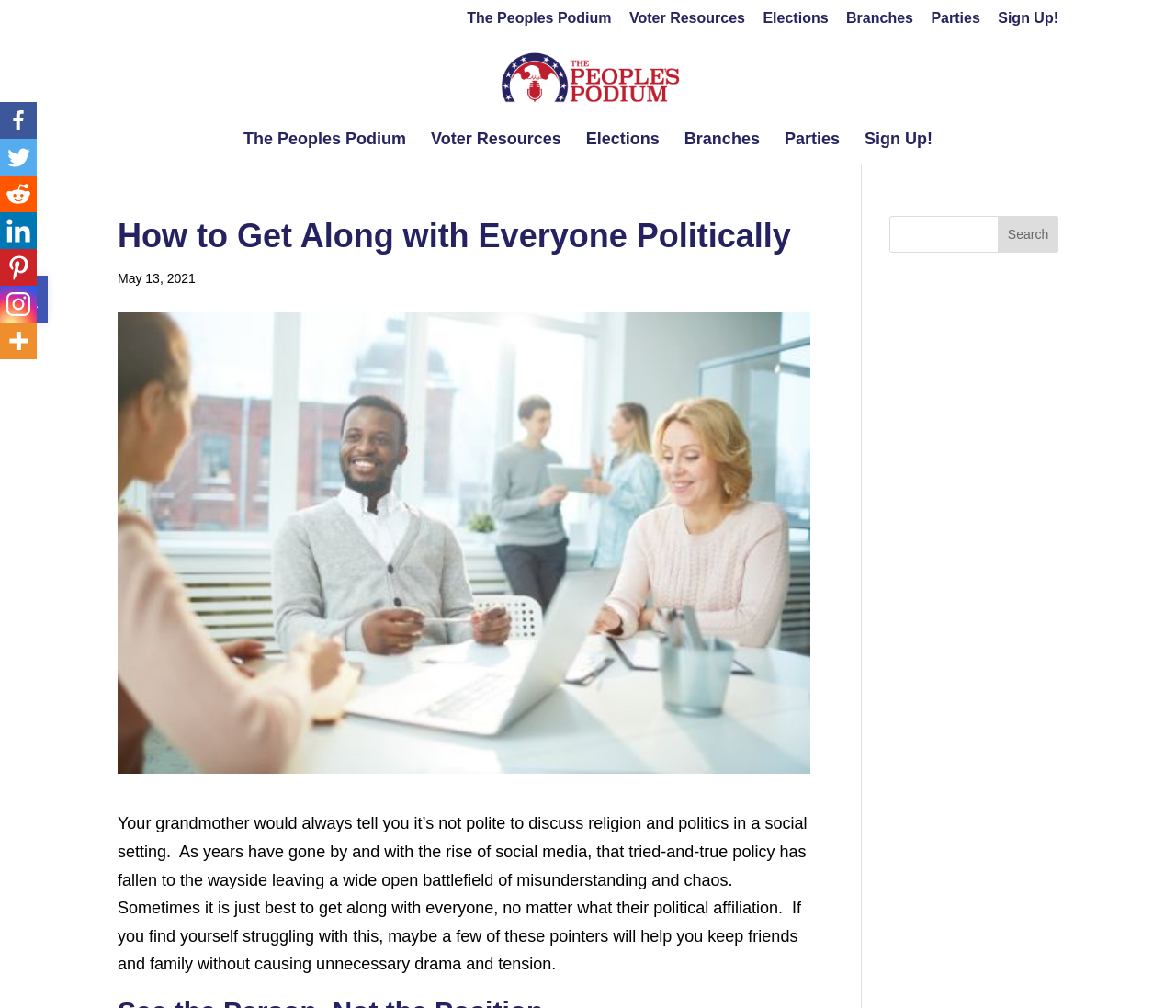Locate the bounding box for the described UI element: "Branches". Ensure the coordinates are four float numbers between 0 and 1, formatted as [left, top, right, bottom].

[0.72, 0.011, 0.777, 0.036]